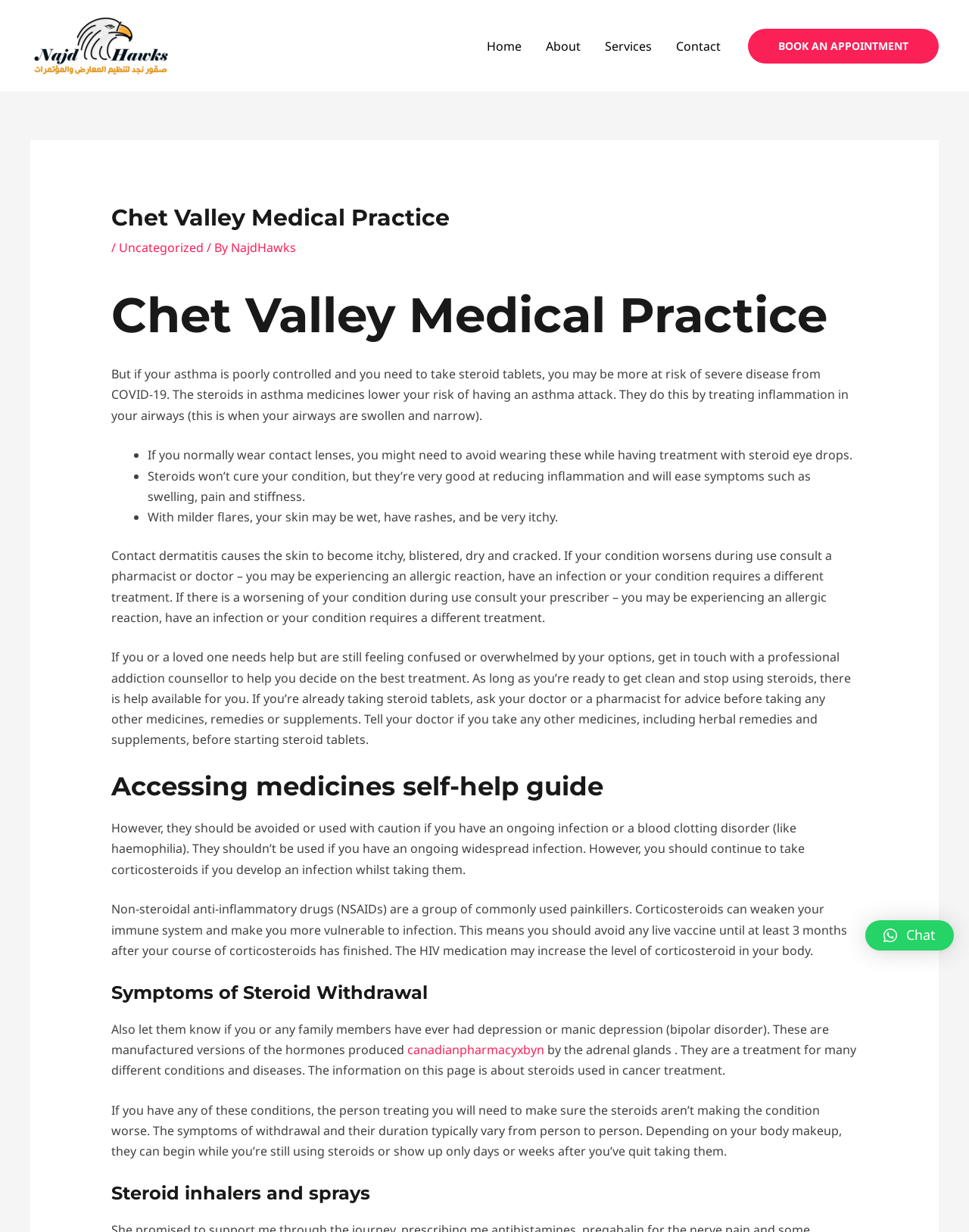Please give a short response to the question using one word or a phrase:
What is the purpose of steroid tablets?

To treat inflammation